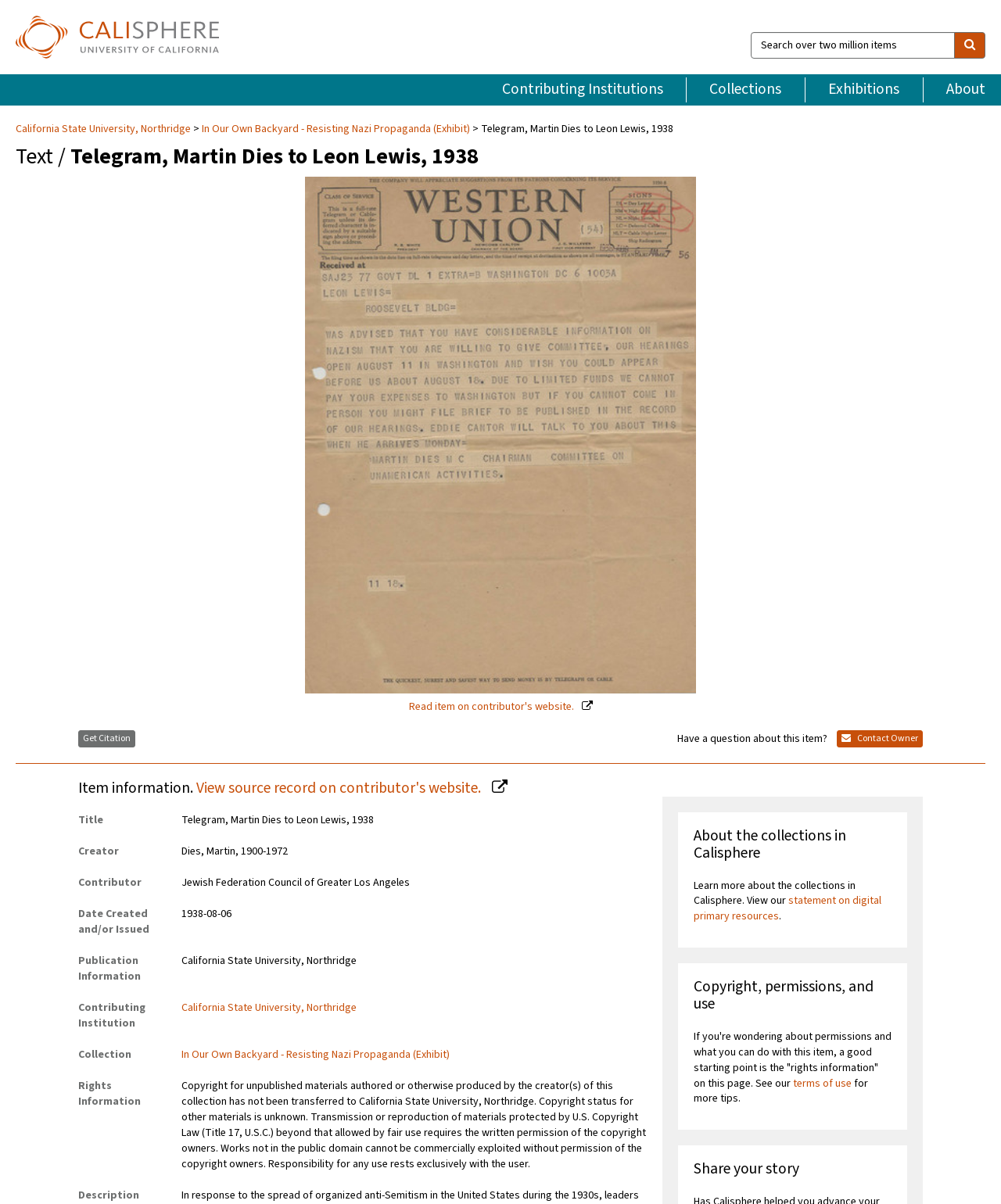Find the bounding box coordinates for the element that must be clicked to complete the instruction: "Get Citation". The coordinates should be four float numbers between 0 and 1, indicated as [left, top, right, bottom].

[0.078, 0.606, 0.135, 0.621]